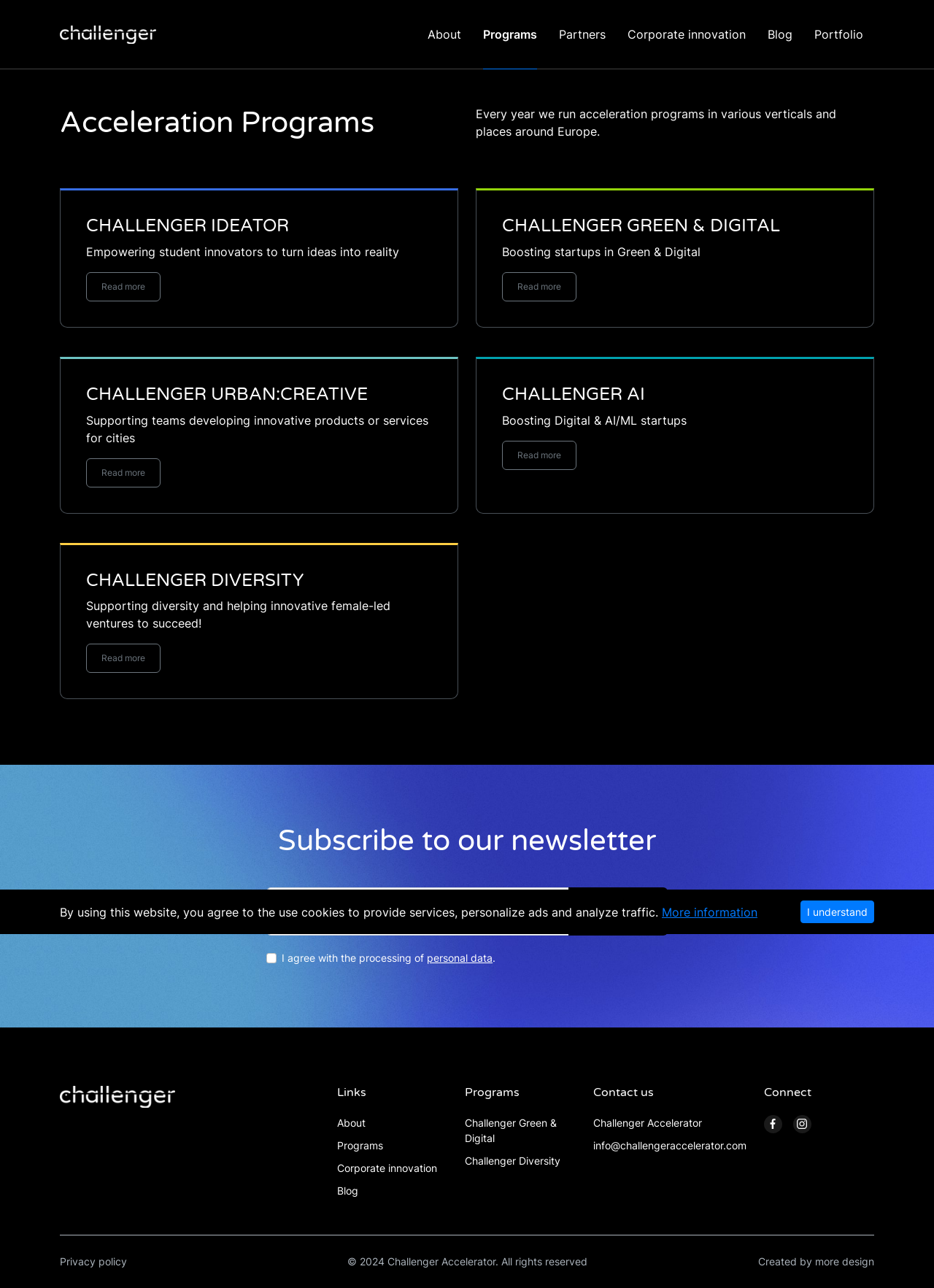Locate the bounding box coordinates of the element that should be clicked to execute the following instruction: "Subscribe to the newsletter".

[0.285, 0.639, 0.715, 0.667]